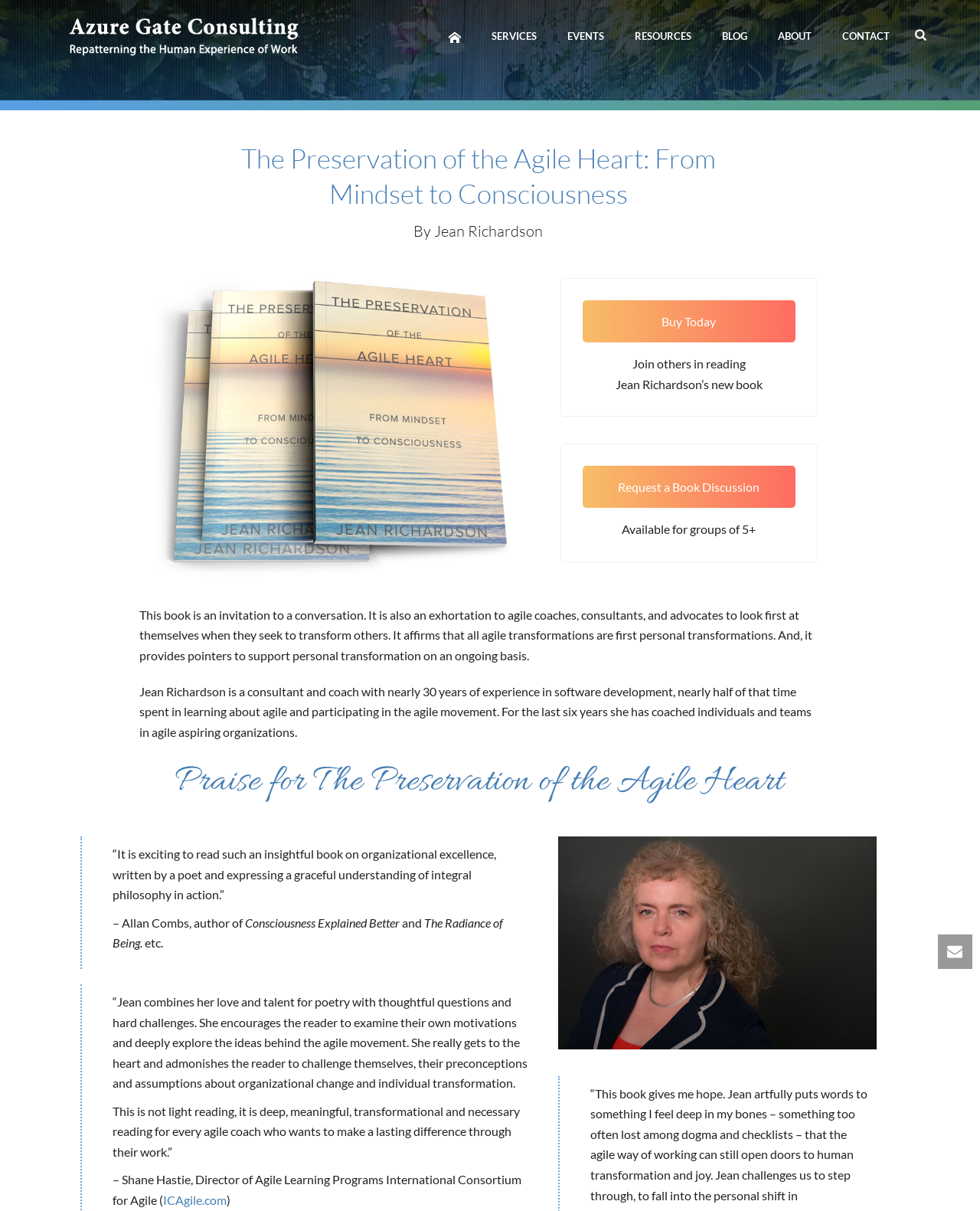Use a single word or phrase to answer the question:
What is the purpose of the book?

To support personal transformation